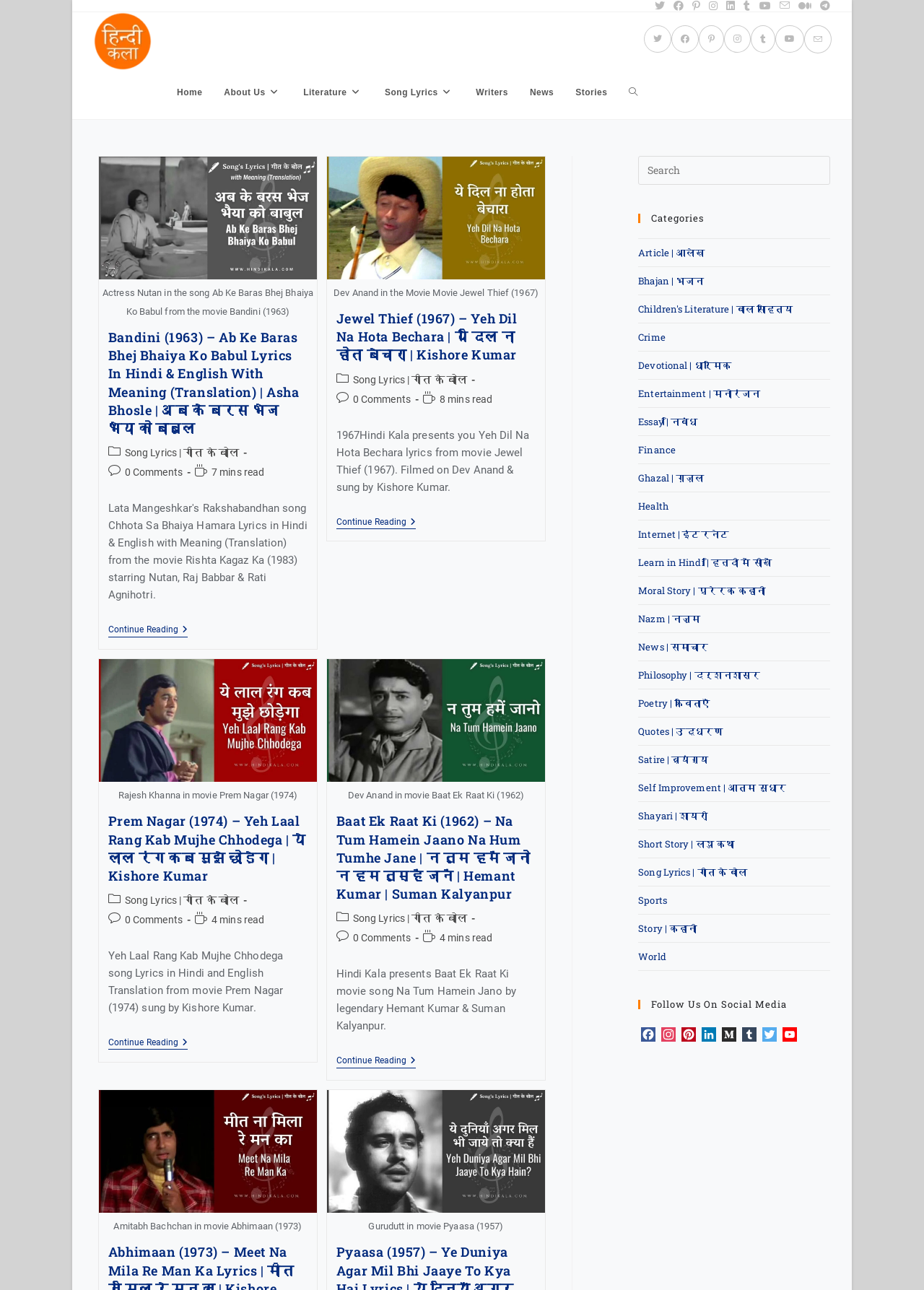How many social media links are there?
Please look at the screenshot and answer in one word or a short phrase.

6